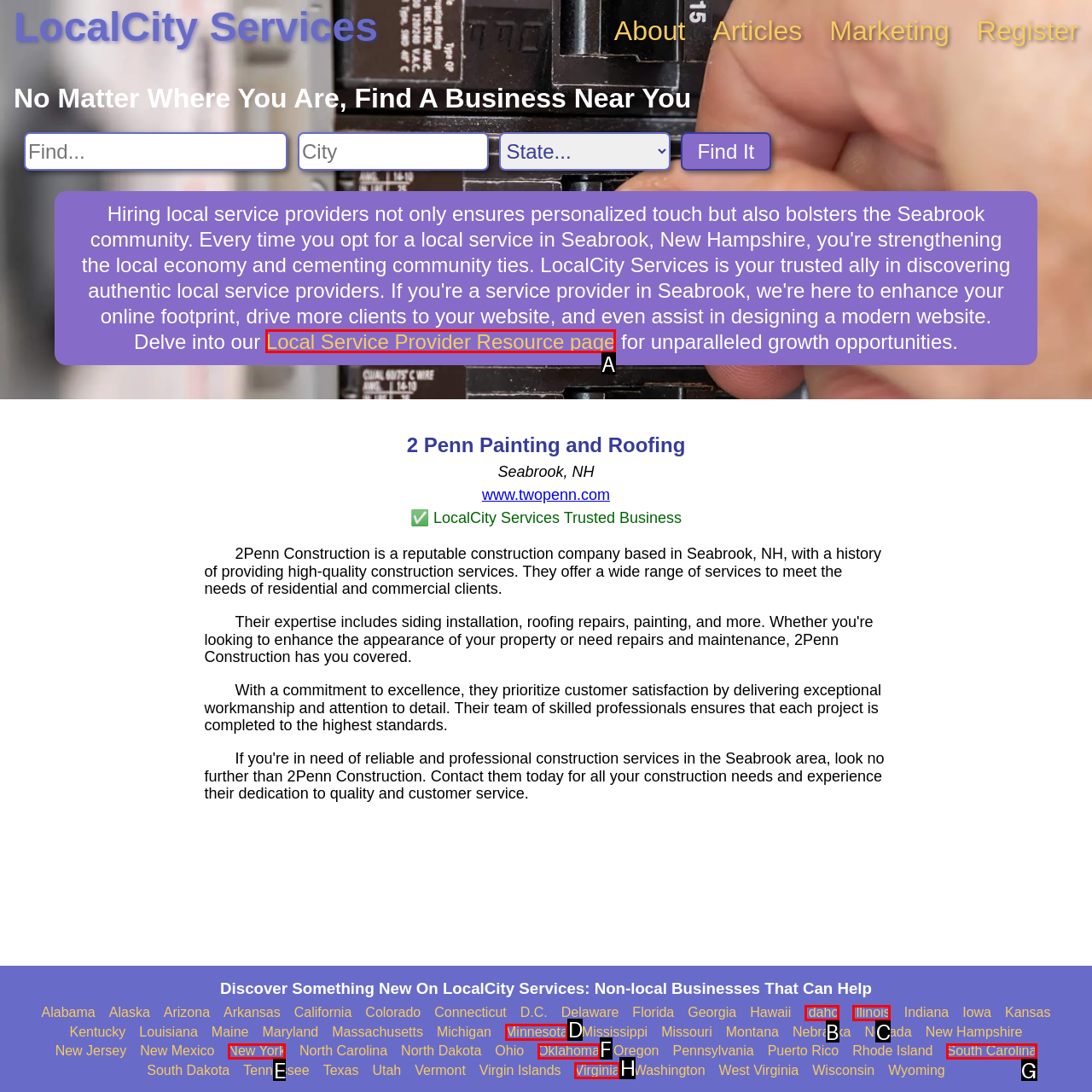Given the description: Local Service Provider Resource page, choose the HTML element that matches it. Indicate your answer with the letter of the option.

A